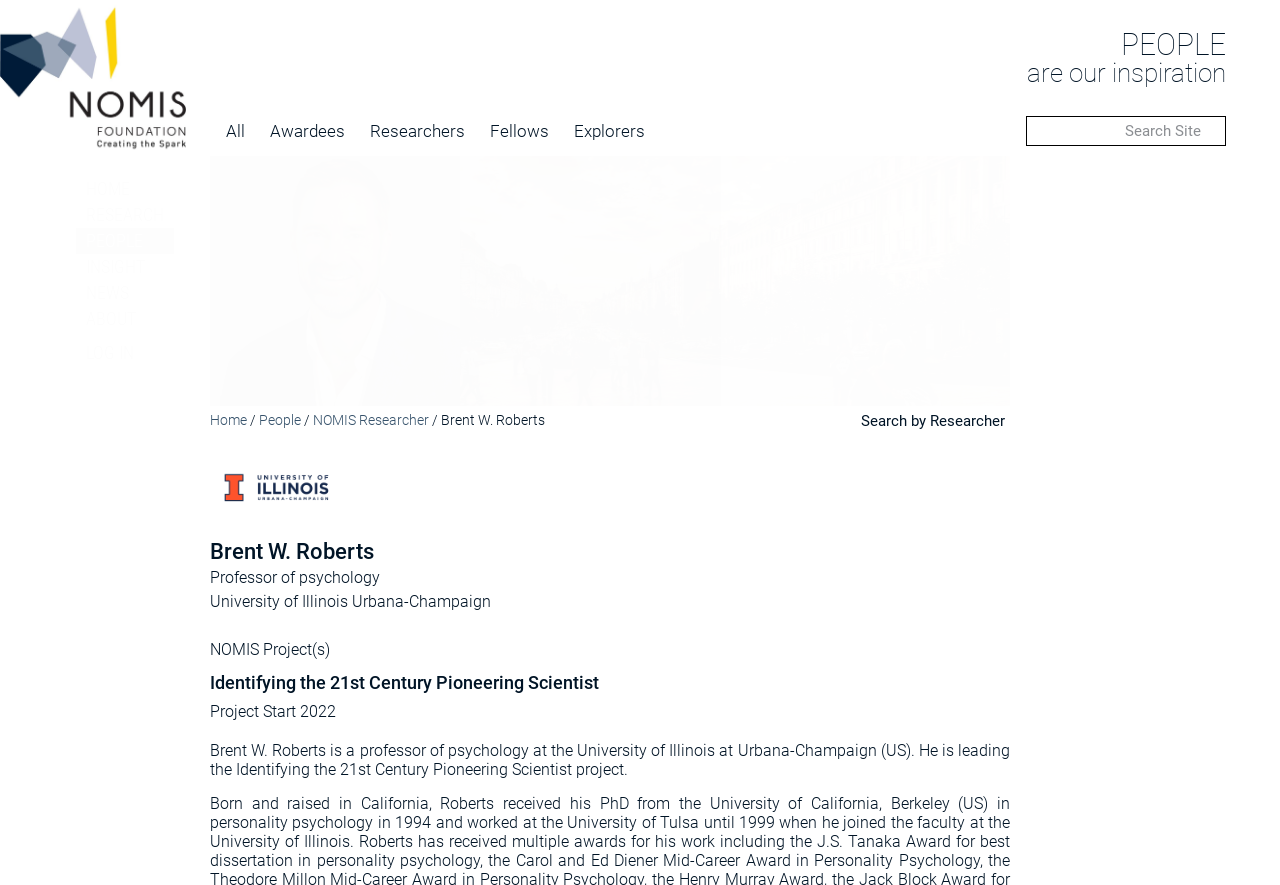Please provide a one-word or short phrase answer to the question:
What is the university affiliation of Brent W. Roberts?

University of Illinois Urbana-Champaign